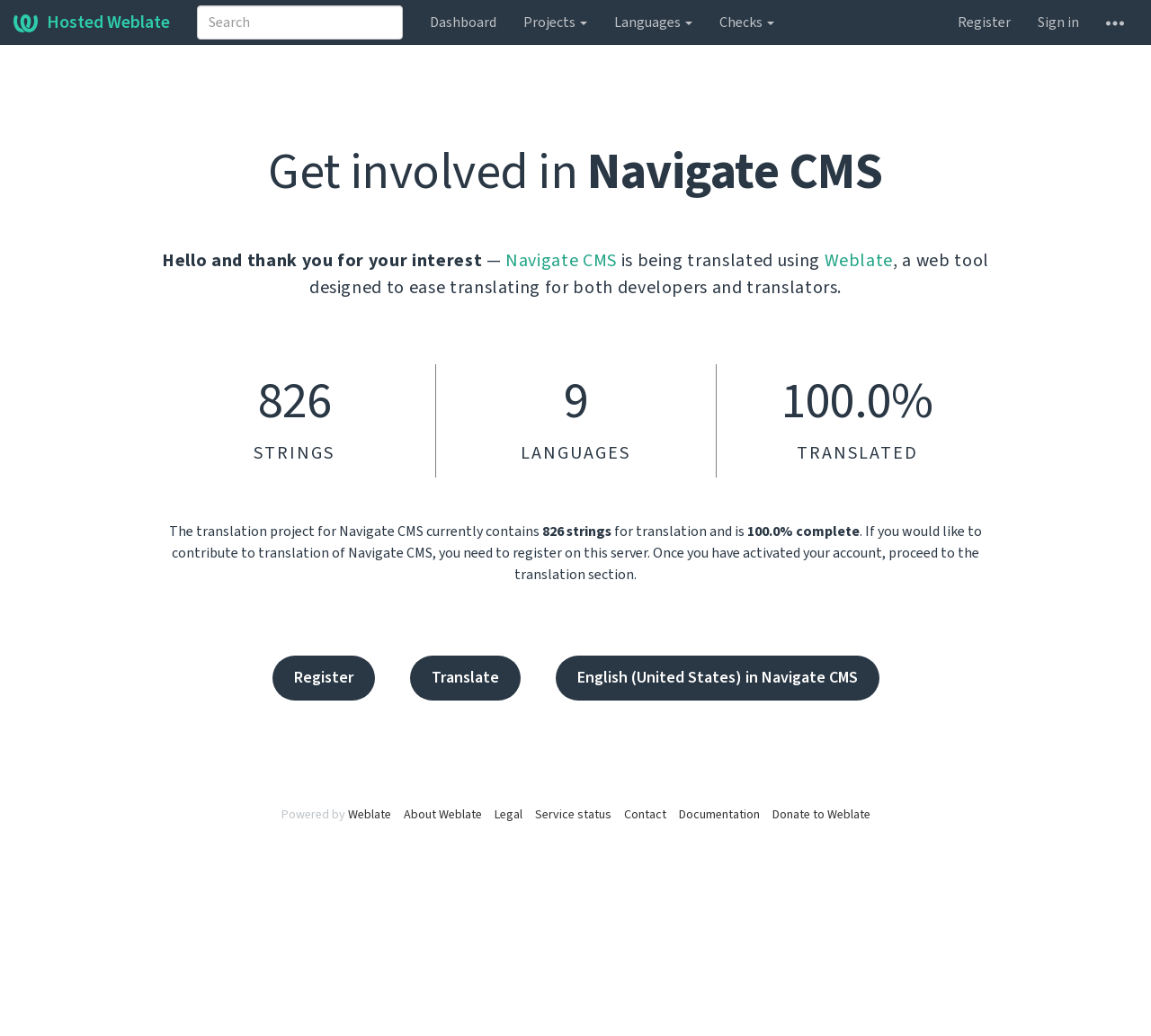What is the percentage of translation completion?
Provide an in-depth and detailed answer to the question.

The StaticText '100.0%' and 'TRANSLATED' suggest that the translation project for Navigate CMS is 100.0% complete.